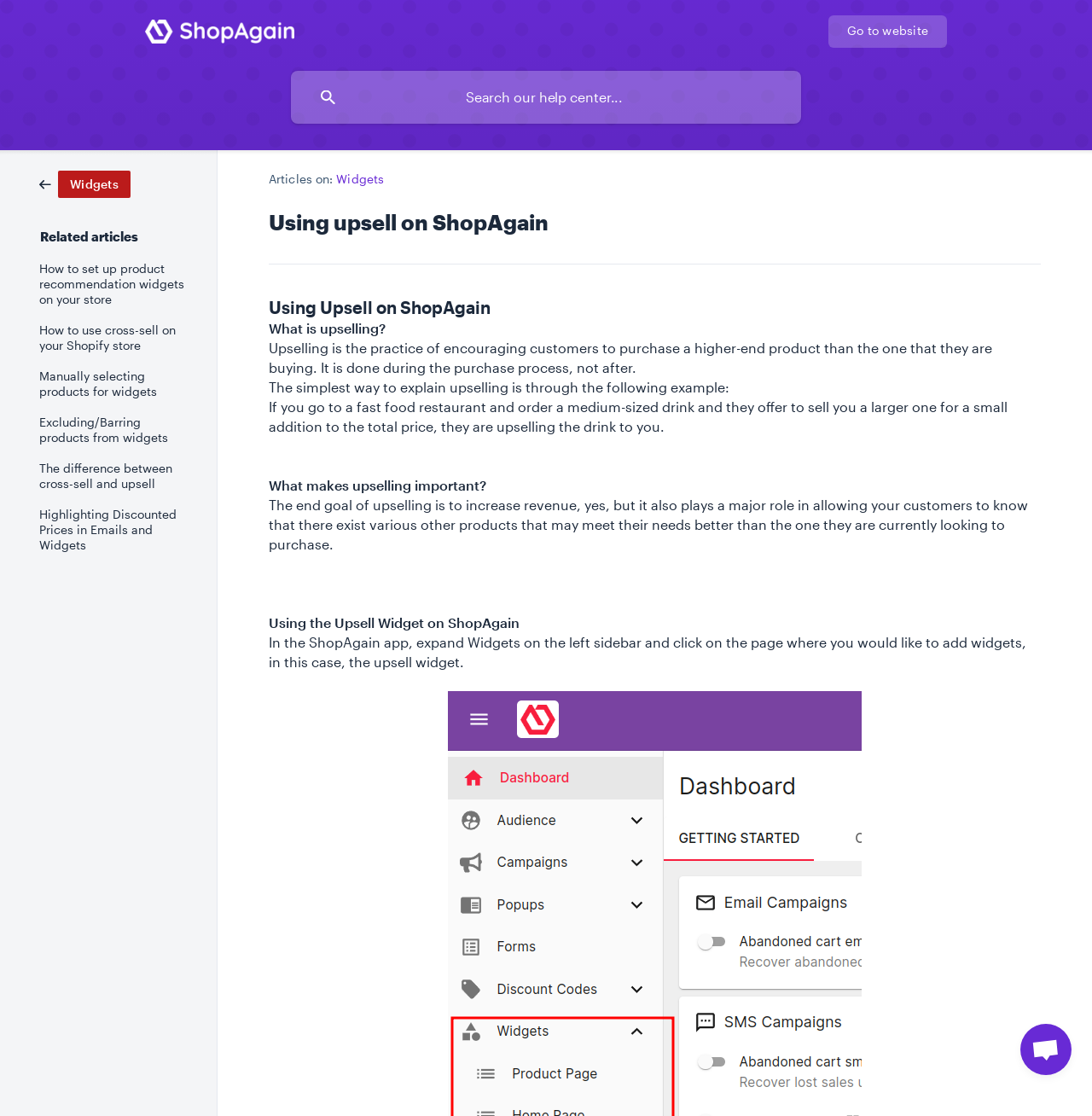What is the main heading of this webpage? Please extract and provide it.

Using upsell on ShopAgain